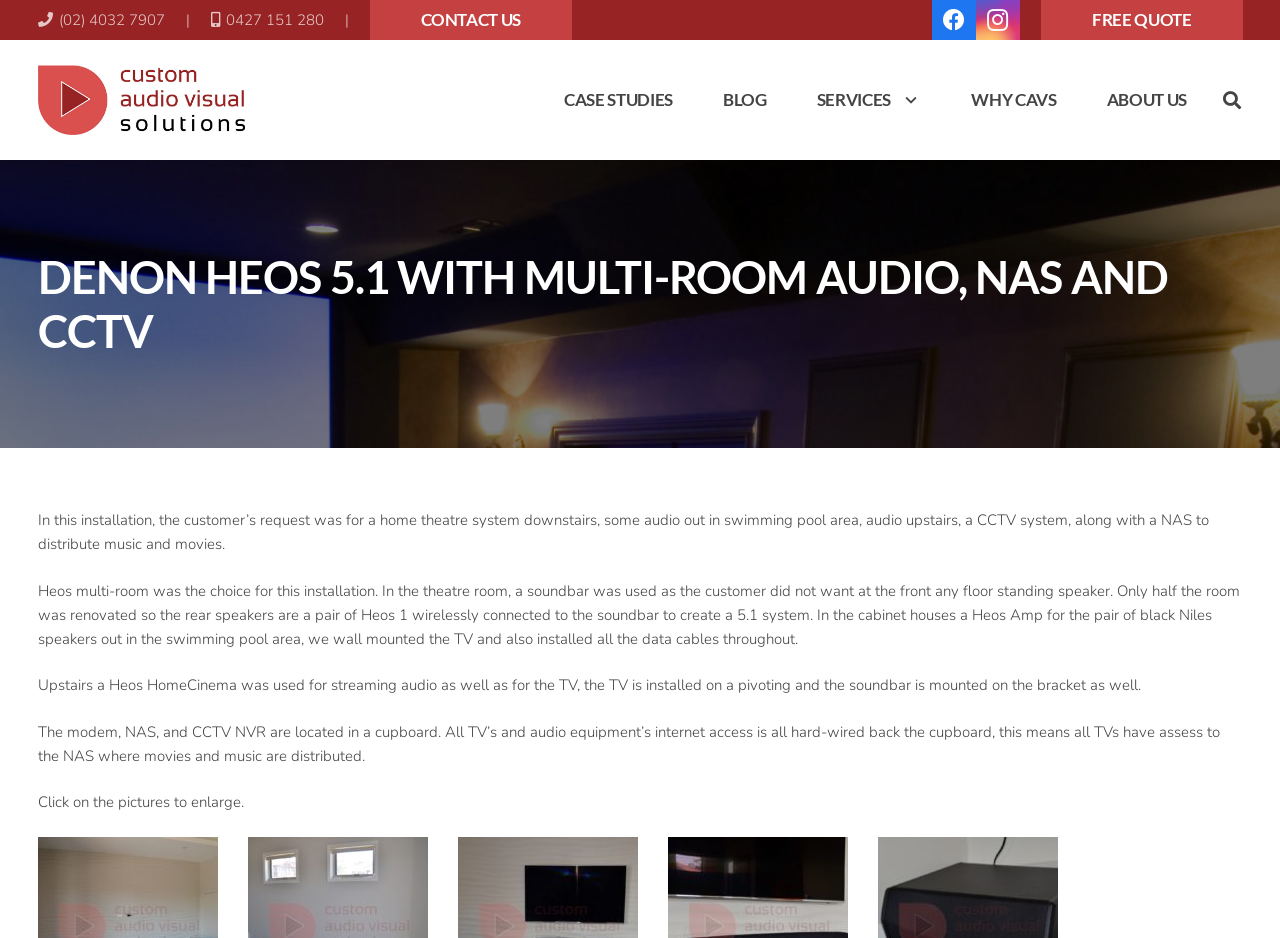What is the function of the soundbar in the theatre room?
Provide an in-depth and detailed explanation in response to the question.

I found the answer by reading the StaticText element that describes the installation, specifically the part that says 'In the theatre room, a soundbar was used as the customer did not want at the front any floor standing speaker...'.